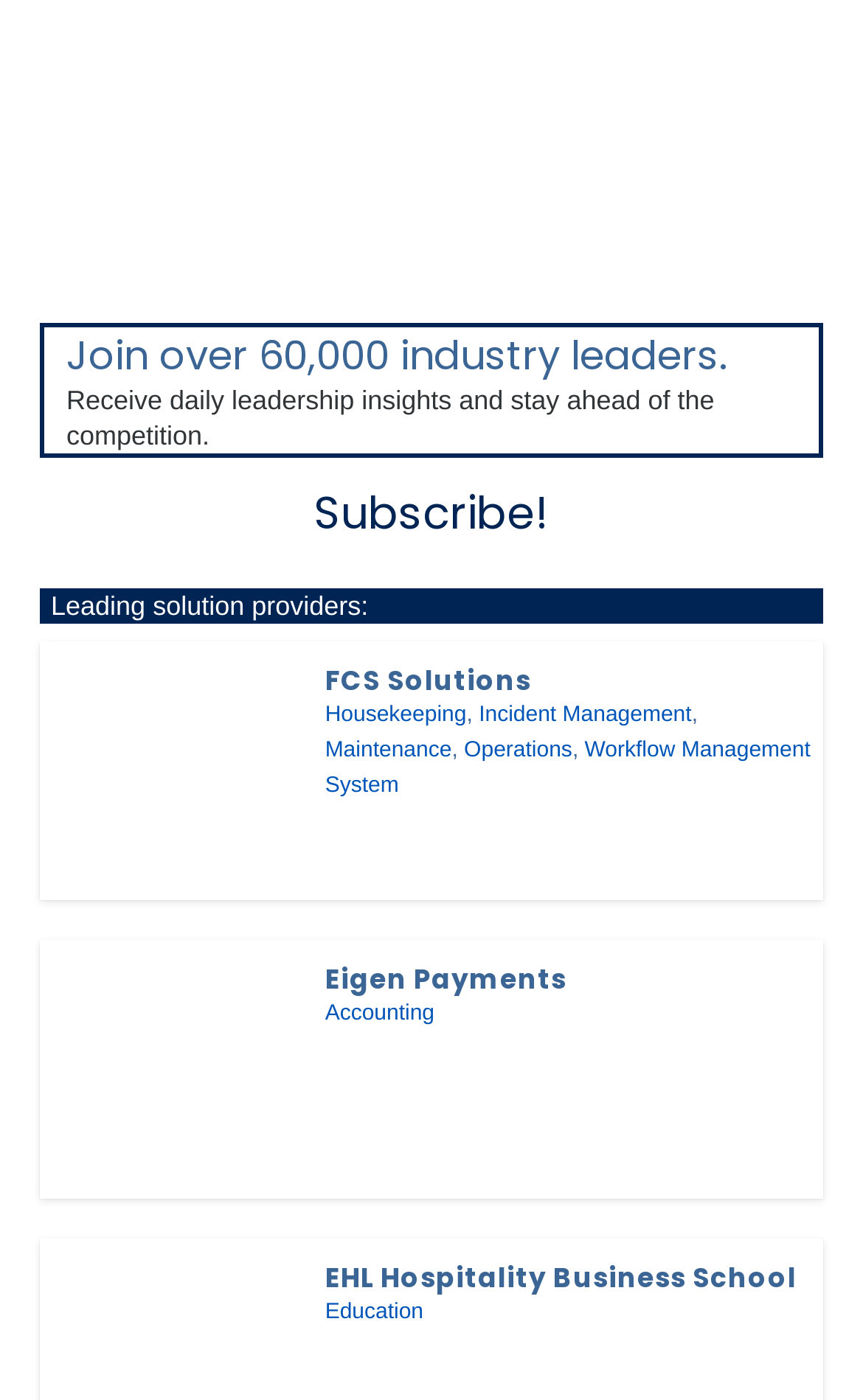Pinpoint the bounding box coordinates of the clickable area needed to execute the instruction: "Check out Workflow Management System". The coordinates should be specified as four float numbers between 0 and 1, i.e., [left, top, right, bottom].

[0.377, 0.528, 0.939, 0.571]